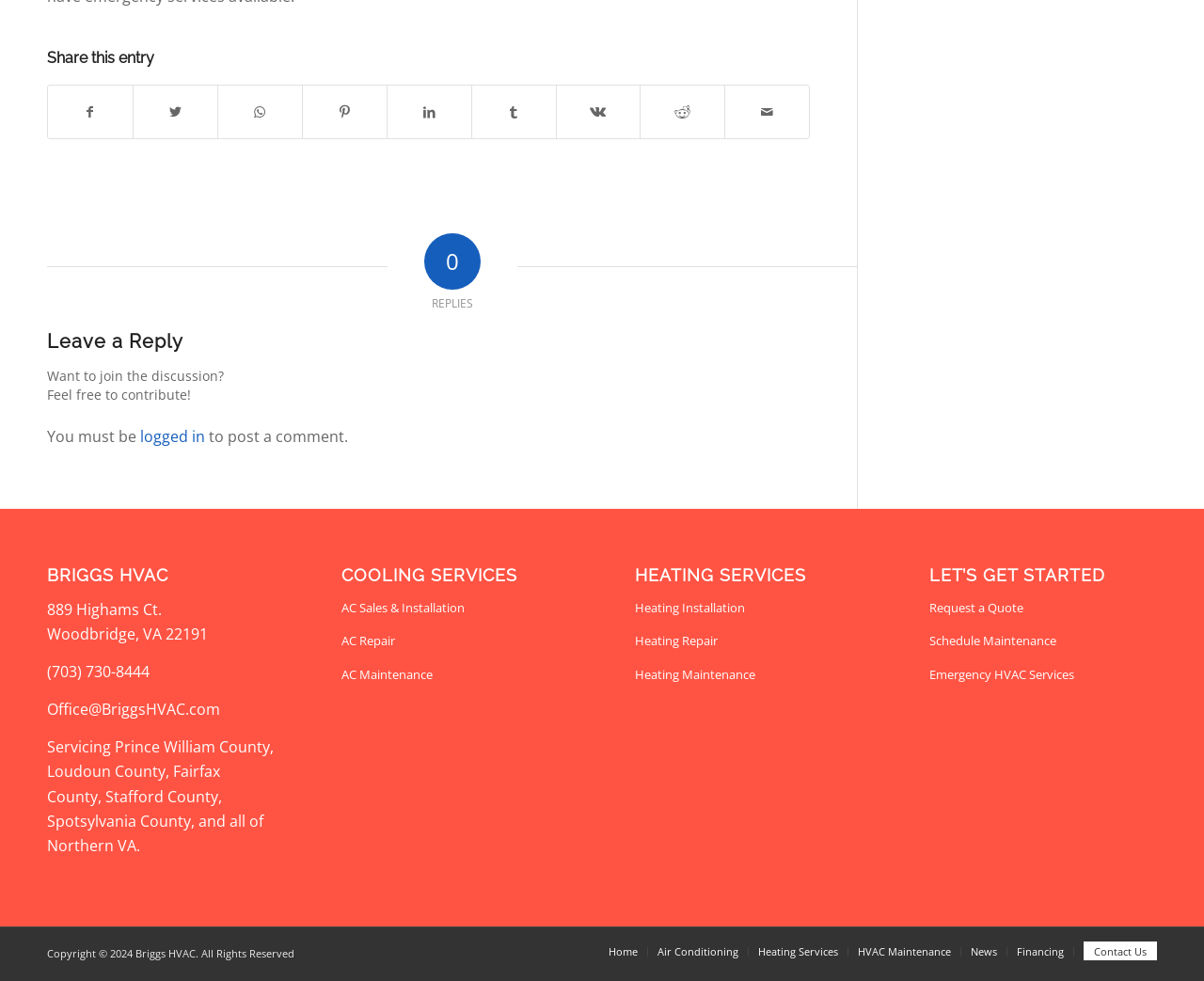Provide the bounding box coordinates of the section that needs to be clicked to accomplish the following instruction: "Request a quote."

[0.772, 0.603, 0.961, 0.637]